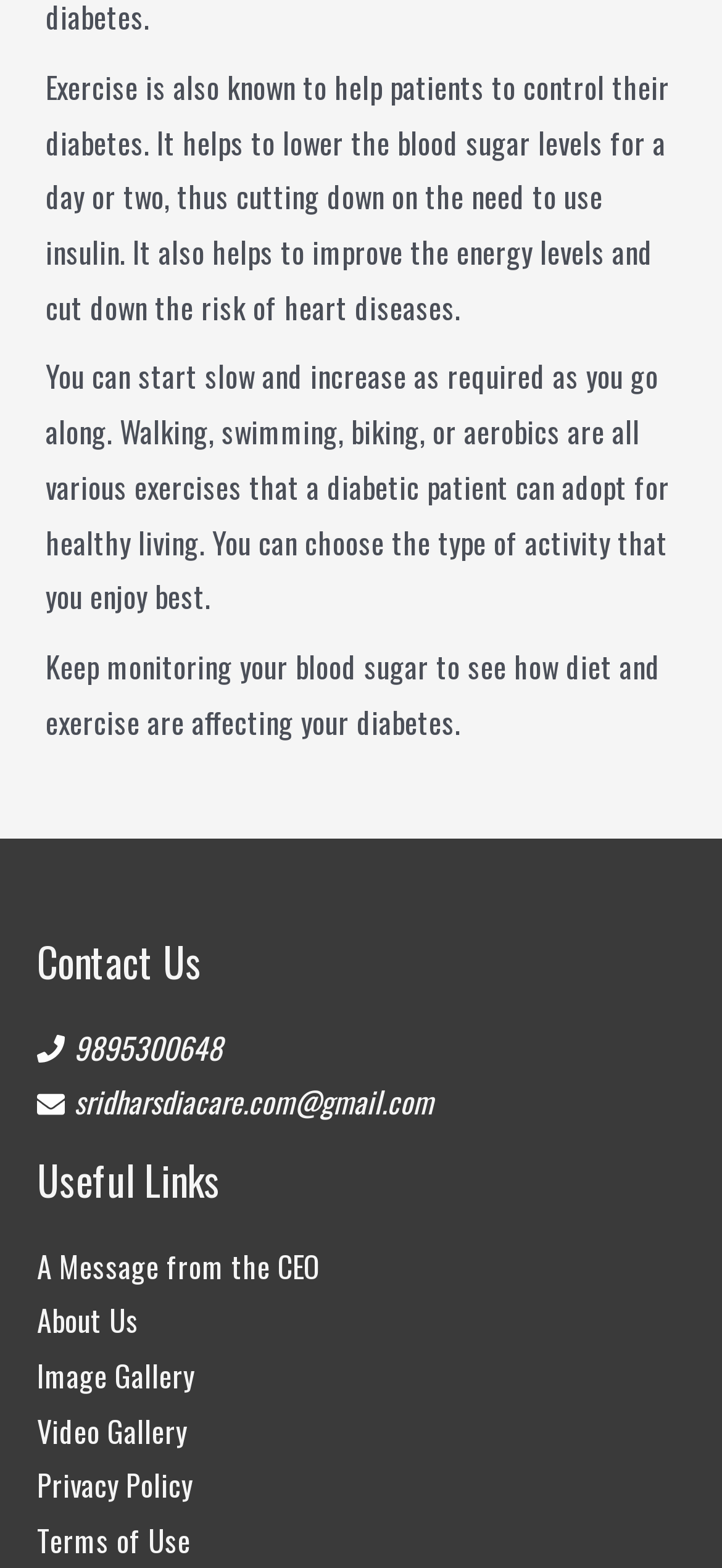Please answer the following query using a single word or phrase: 
What is the benefit of exercise for diabetic patients?

Lower blood sugar levels